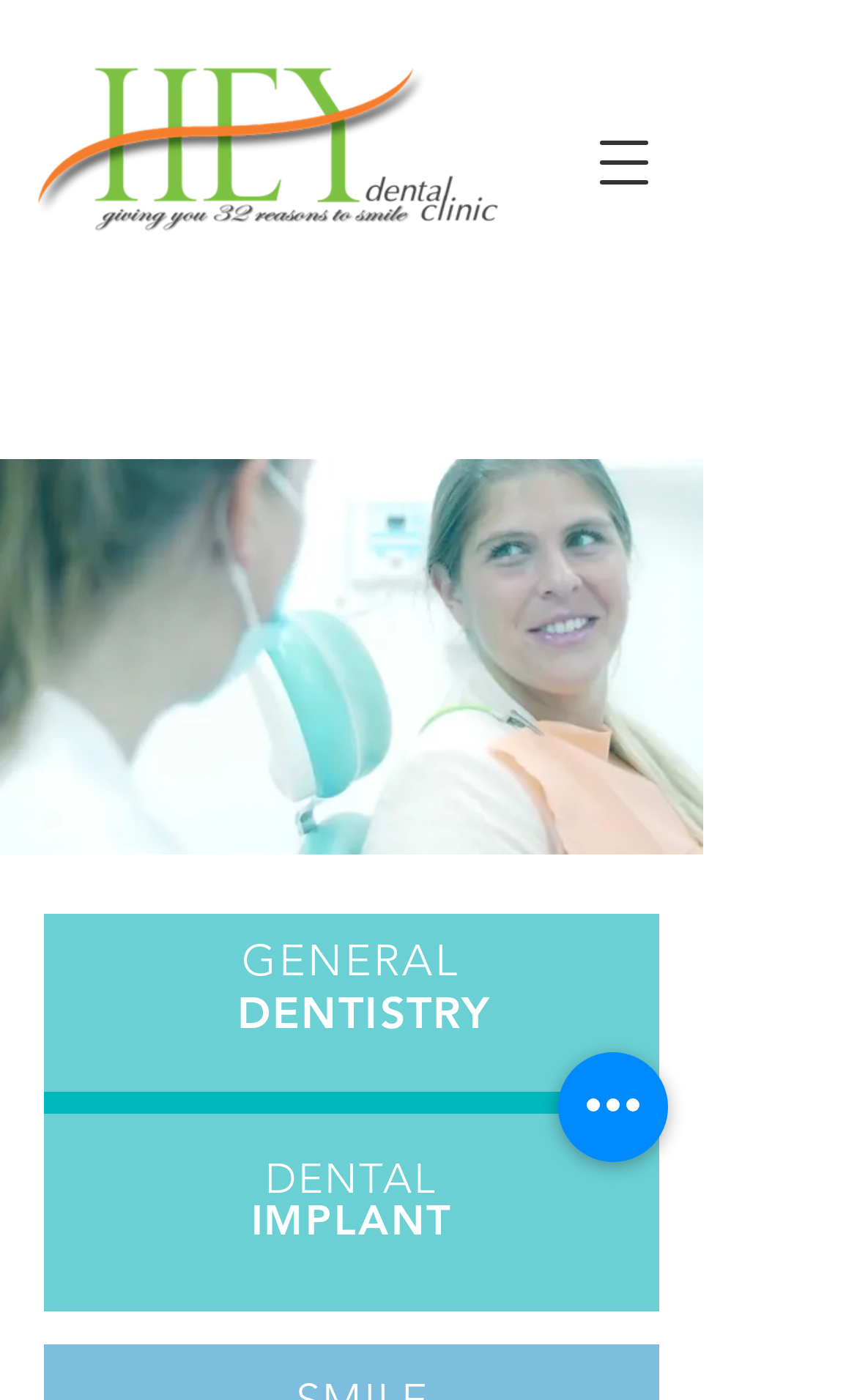Locate and extract the text of the main heading on the webpage.

GENERAL
#DENTISTRY
Best Dental Clinic in Dubai